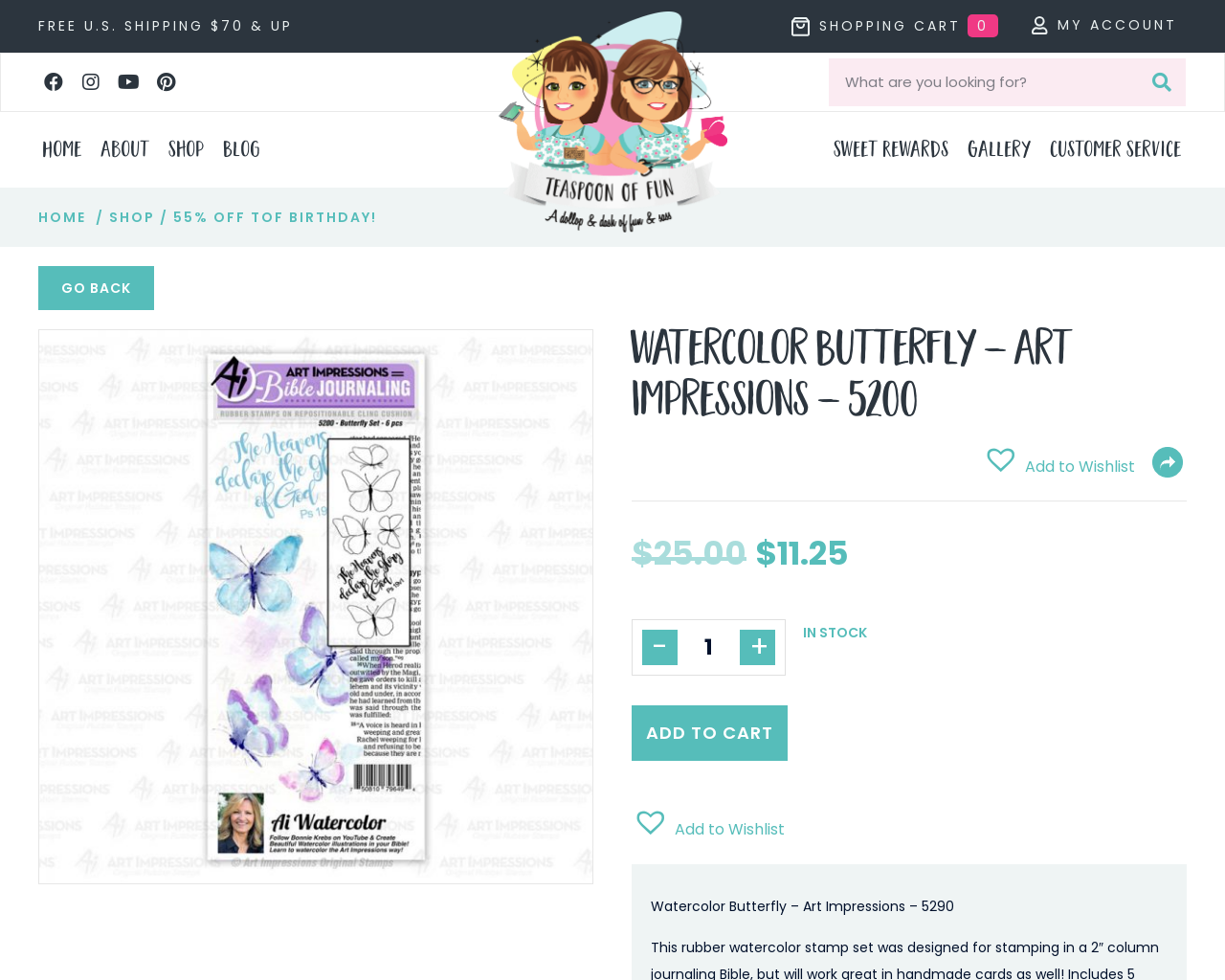Using the provided element description: "55% off TOF Birthday!", determine the bounding box coordinates of the corresponding UI element in the screenshot.

[0.141, 0.212, 0.308, 0.231]